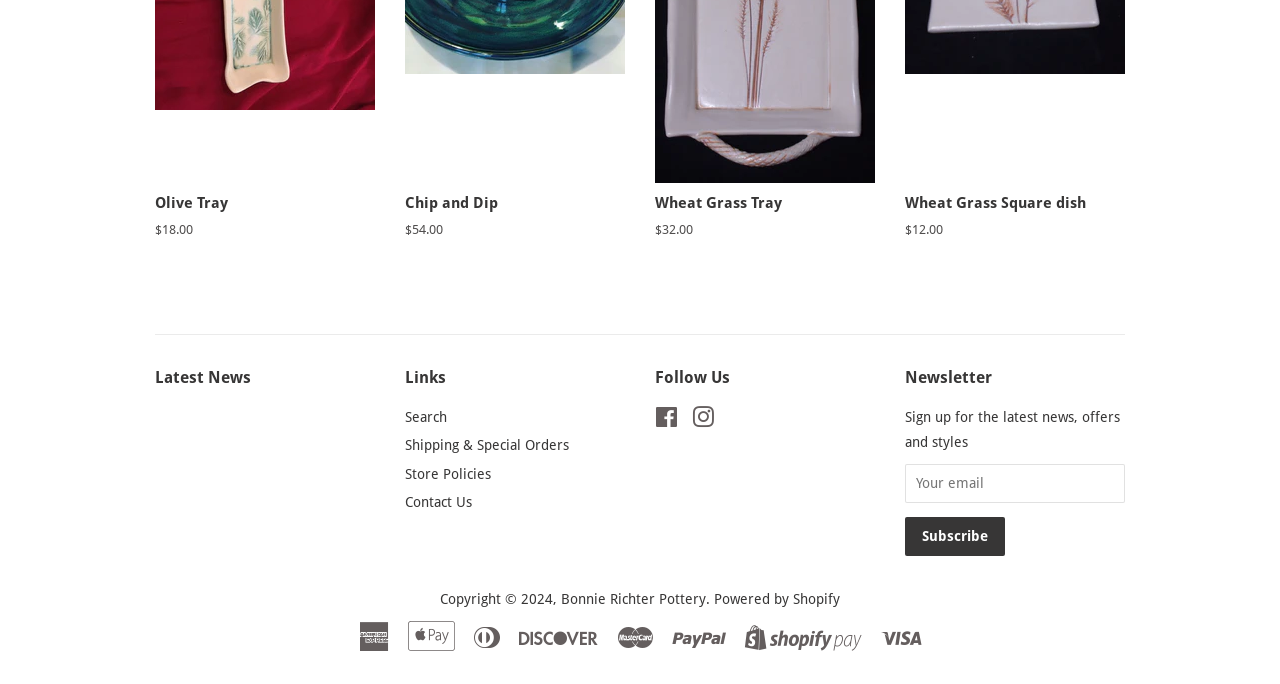Given the content of the image, can you provide a detailed answer to the question?
What is the 'Latest News' section for?

The 'Latest News' section is a heading element located at the top of the webpage, and it contains a link with the same text. This suggests that the section is used to display the latest news or updates.